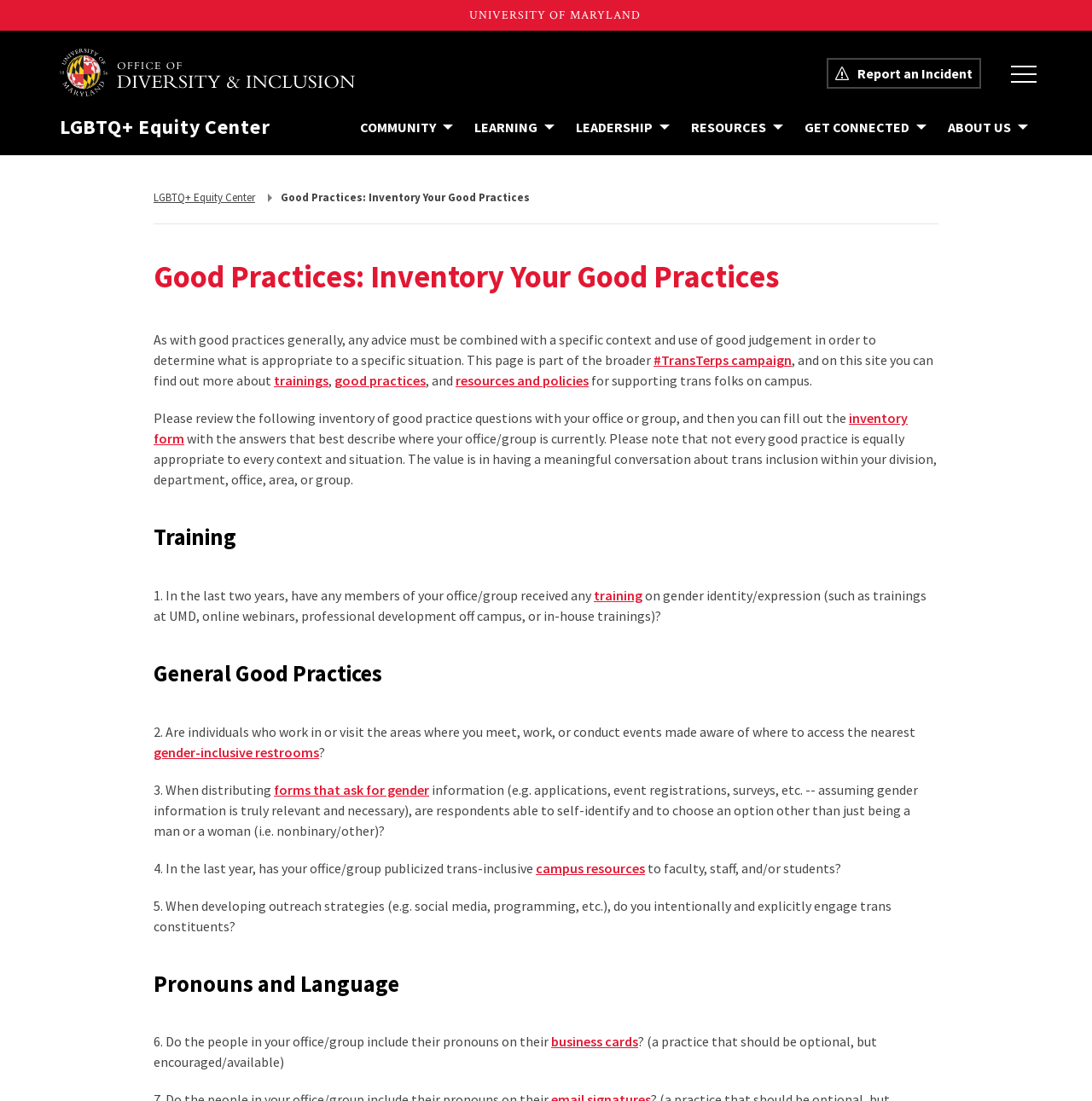Locate the bounding box coordinates of the element to click to perform the following action: 'Expand the Office of Diversity and Inclusion Menu'. The coordinates should be given as four float values between 0 and 1, in the form of [left, top, right, bottom].

[0.914, 0.043, 0.961, 0.09]